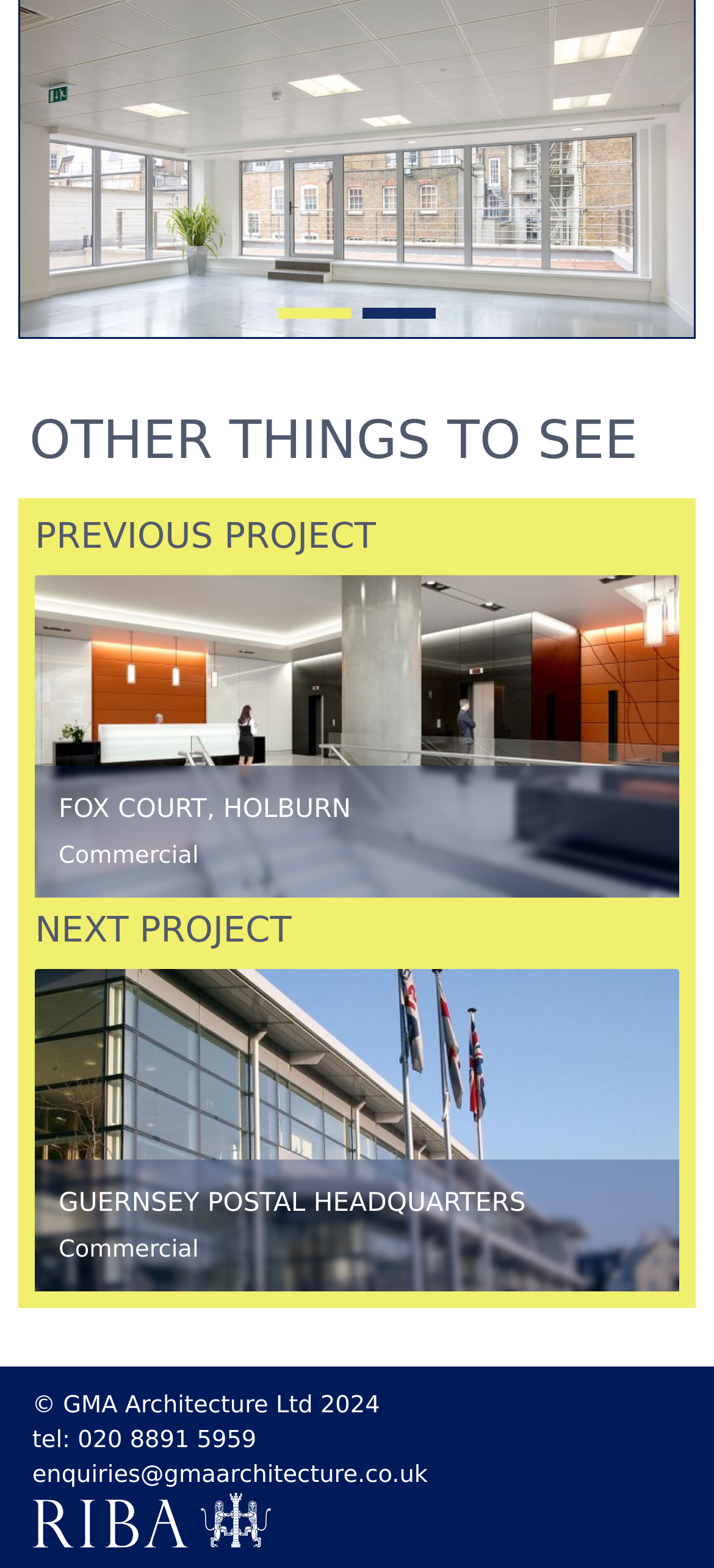Use one word or a short phrase to answer the question provided: 
What is the contact email?

enquiries@gmaarchitecture.co.uk